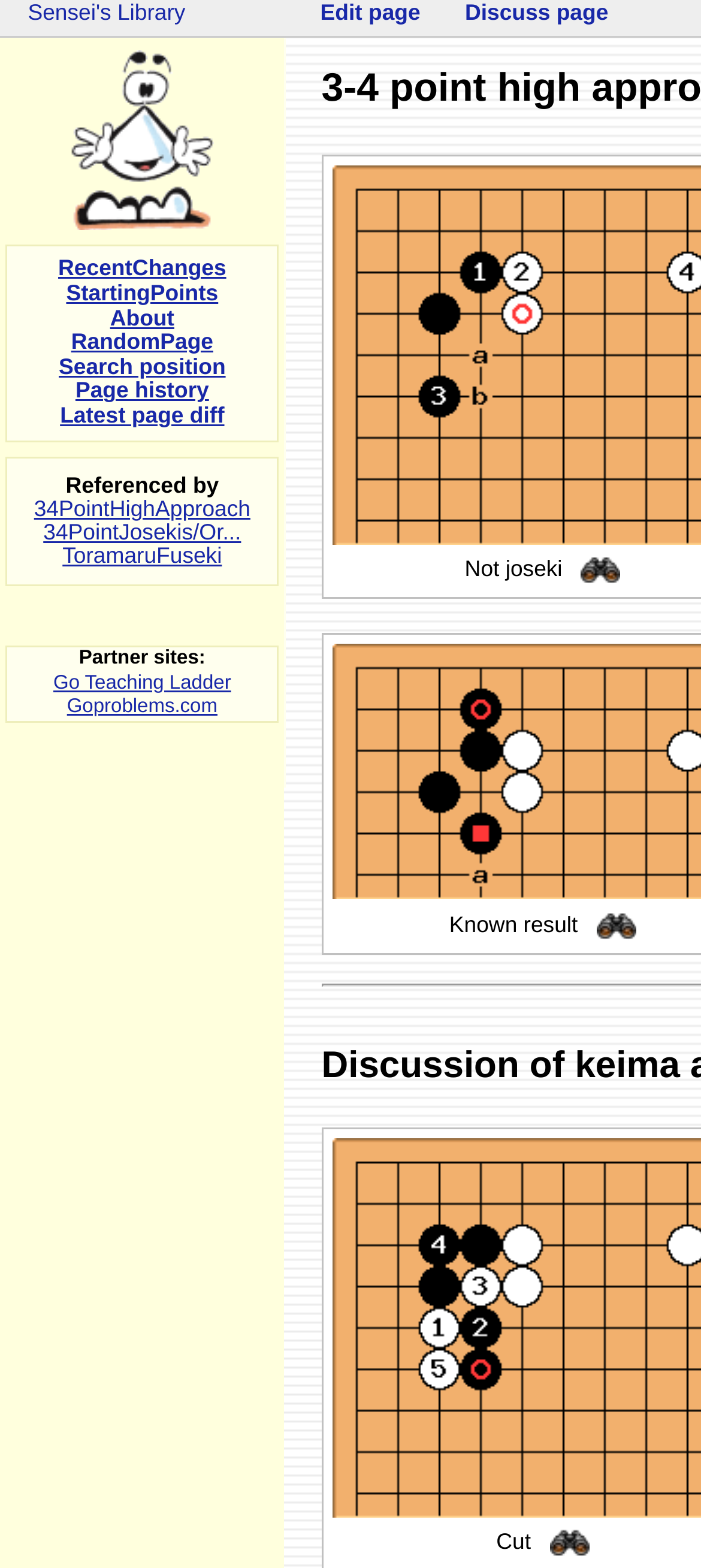Identify the bounding box coordinates necessary to click and complete the given instruction: "Search for something".

None